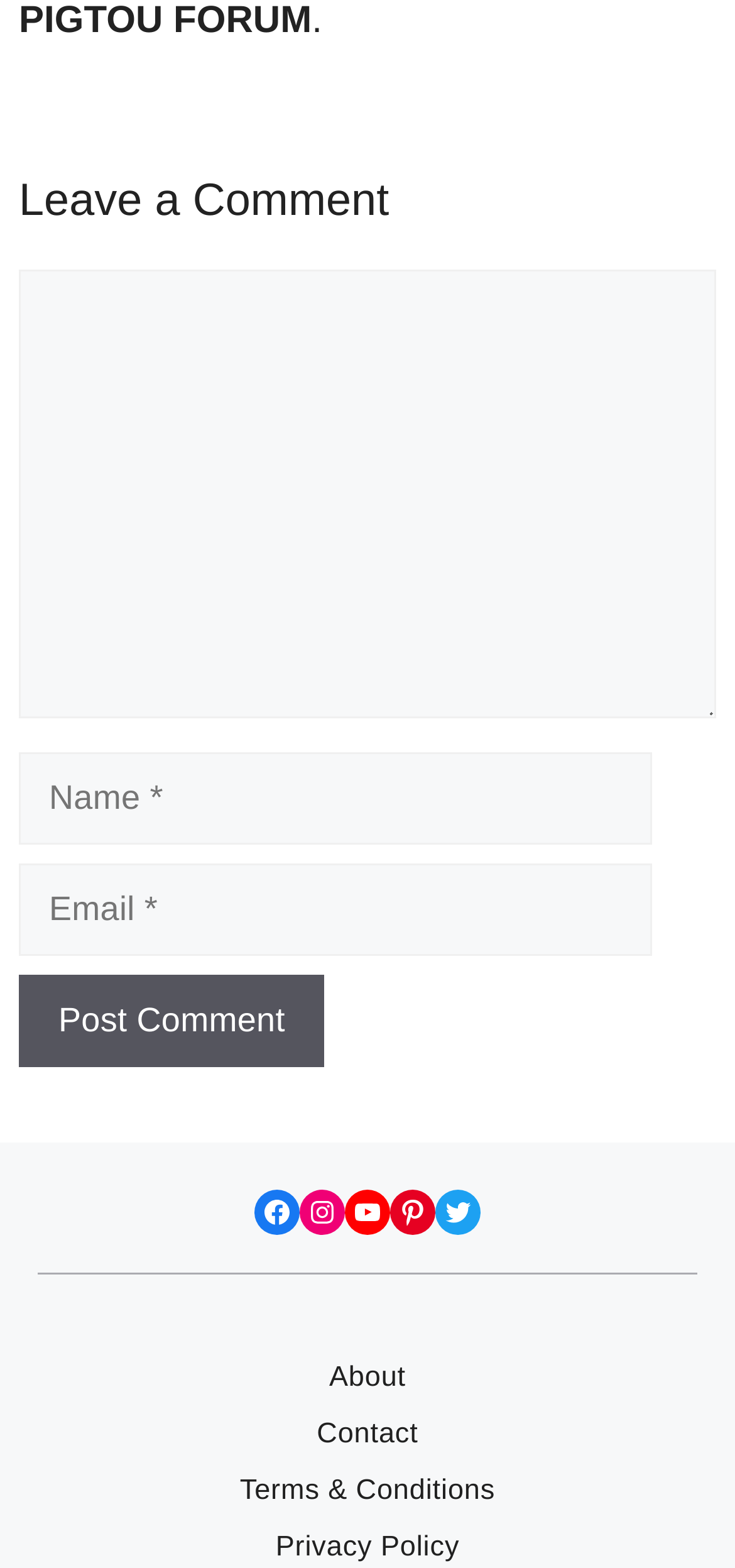What is the label of the second textbox from the top?
Refer to the image and give a detailed response to the question.

The second textbox from the top has a label 'Name' with a bounding box coordinate of [0.023, 0.482, 0.147, 0.506], and the textbox itself has a bounding box coordinate of [0.026, 0.48, 0.887, 0.539].